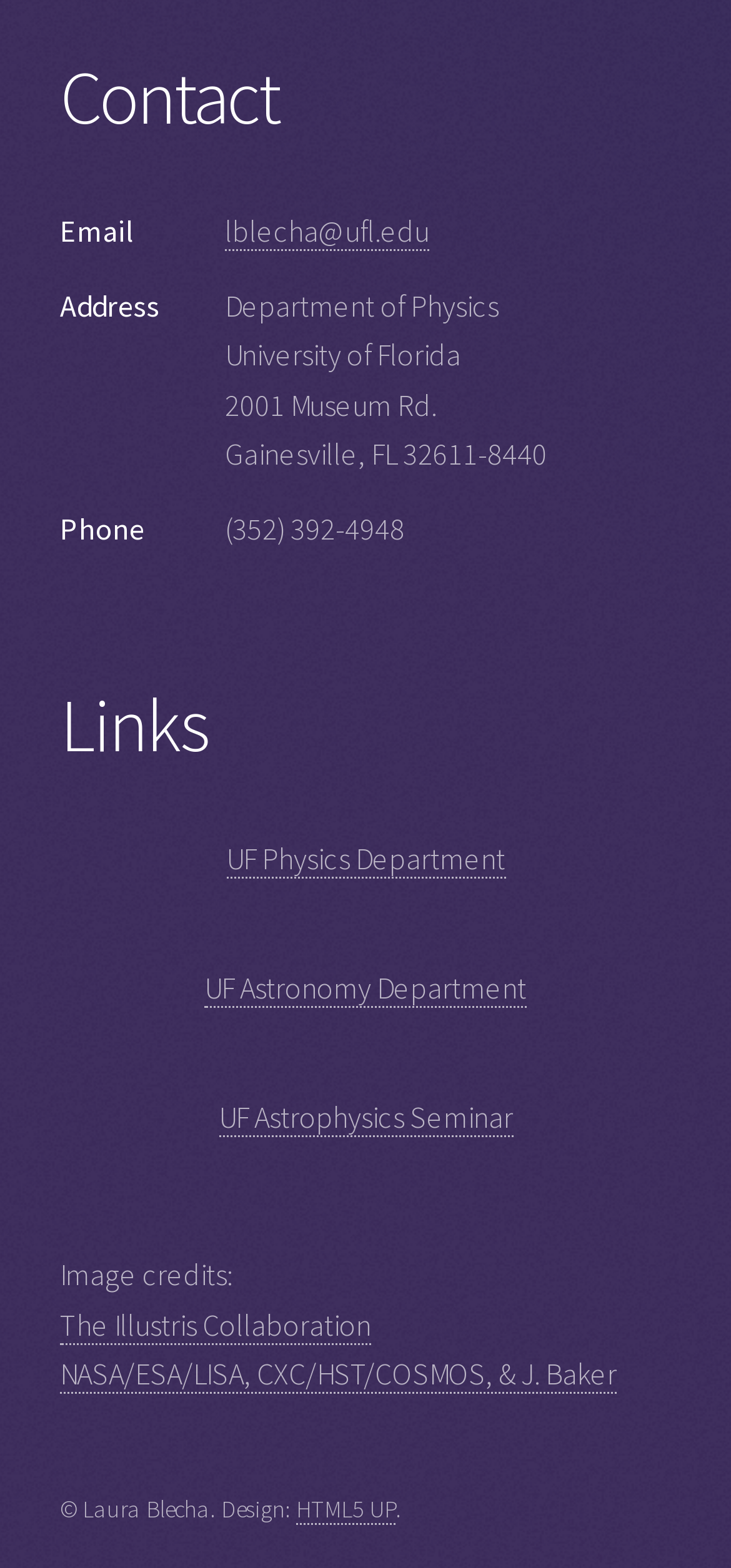Based on the element description HTML5 UP, identify the bounding box of the UI element in the given webpage screenshot. The coordinates should be in the format (top-left x, top-left y, bottom-right x, bottom-right y) and must be between 0 and 1.

[0.405, 0.952, 0.541, 0.972]